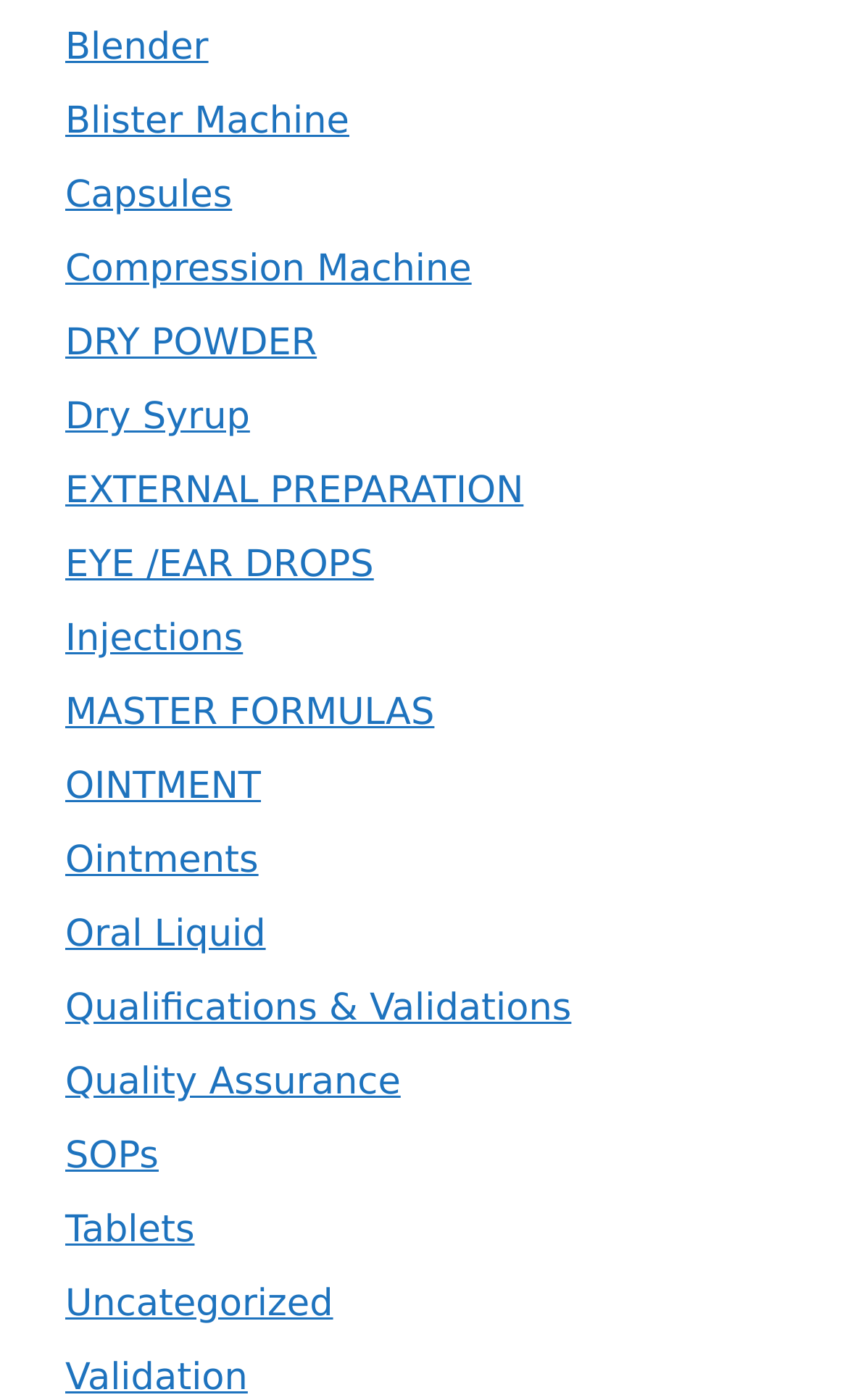What is the first link on the webpage?
Answer with a single word or phrase, using the screenshot for reference.

Blender